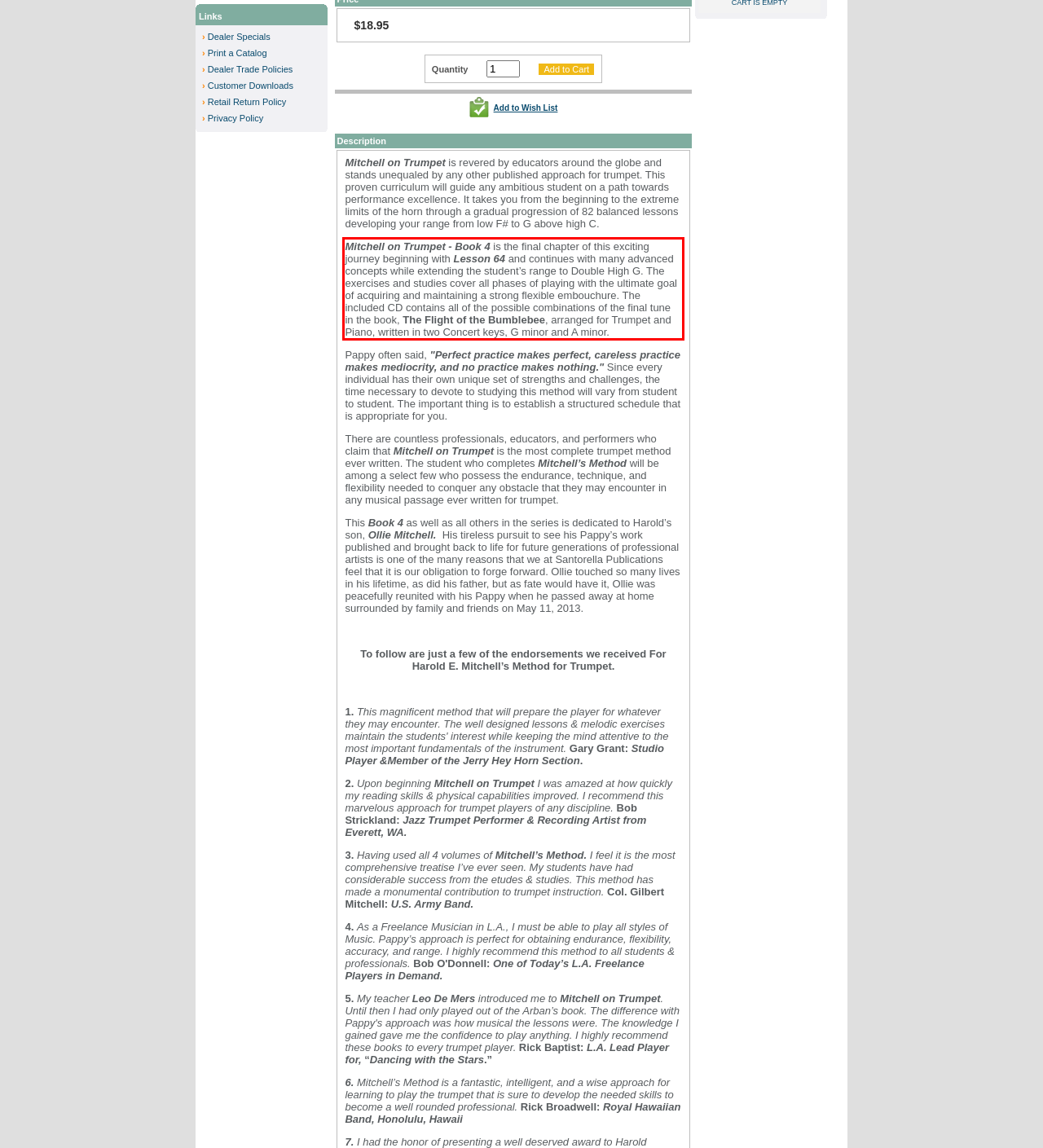Given a webpage screenshot, identify the text inside the red bounding box using OCR and extract it.

Mitchell on Trumpet - Book 4 is the final chapter of this exciting journey beginning with Lesson 64 and continues with many advanced concepts while extending the student’s range to Double High G. The exercises and studies cover all phases of playing with the ultimate goal of acquiring and maintaining a strong flexible embouchure. The included CD contains all of the possible combinations of the final tune in the book, The Flight of the Bumblebee, arranged for Trumpet and Piano, written in two Concert keys, G minor and A minor.